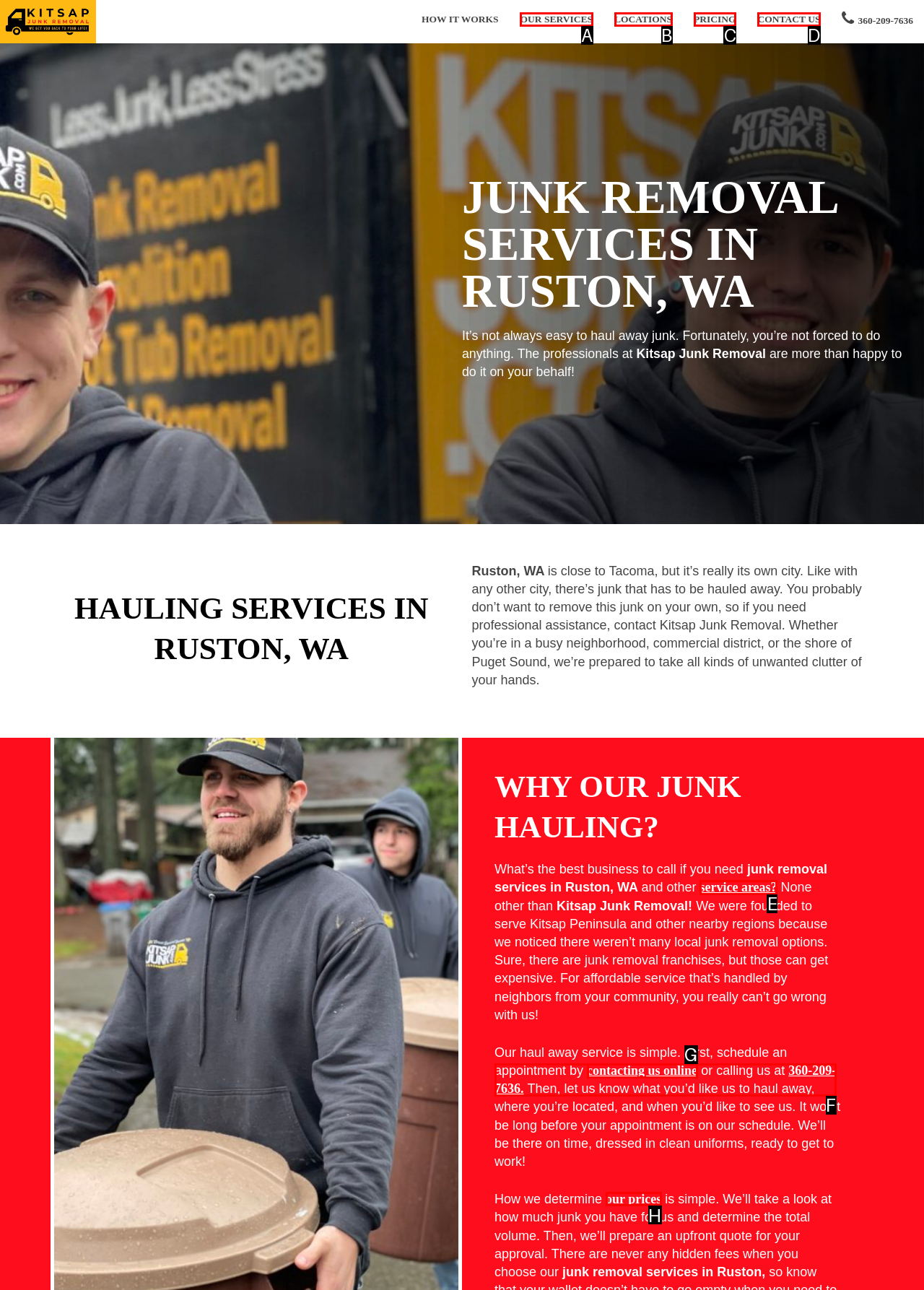Identify the appropriate lettered option to execute the following task: Check our prices
Respond with the letter of the selected choice.

H